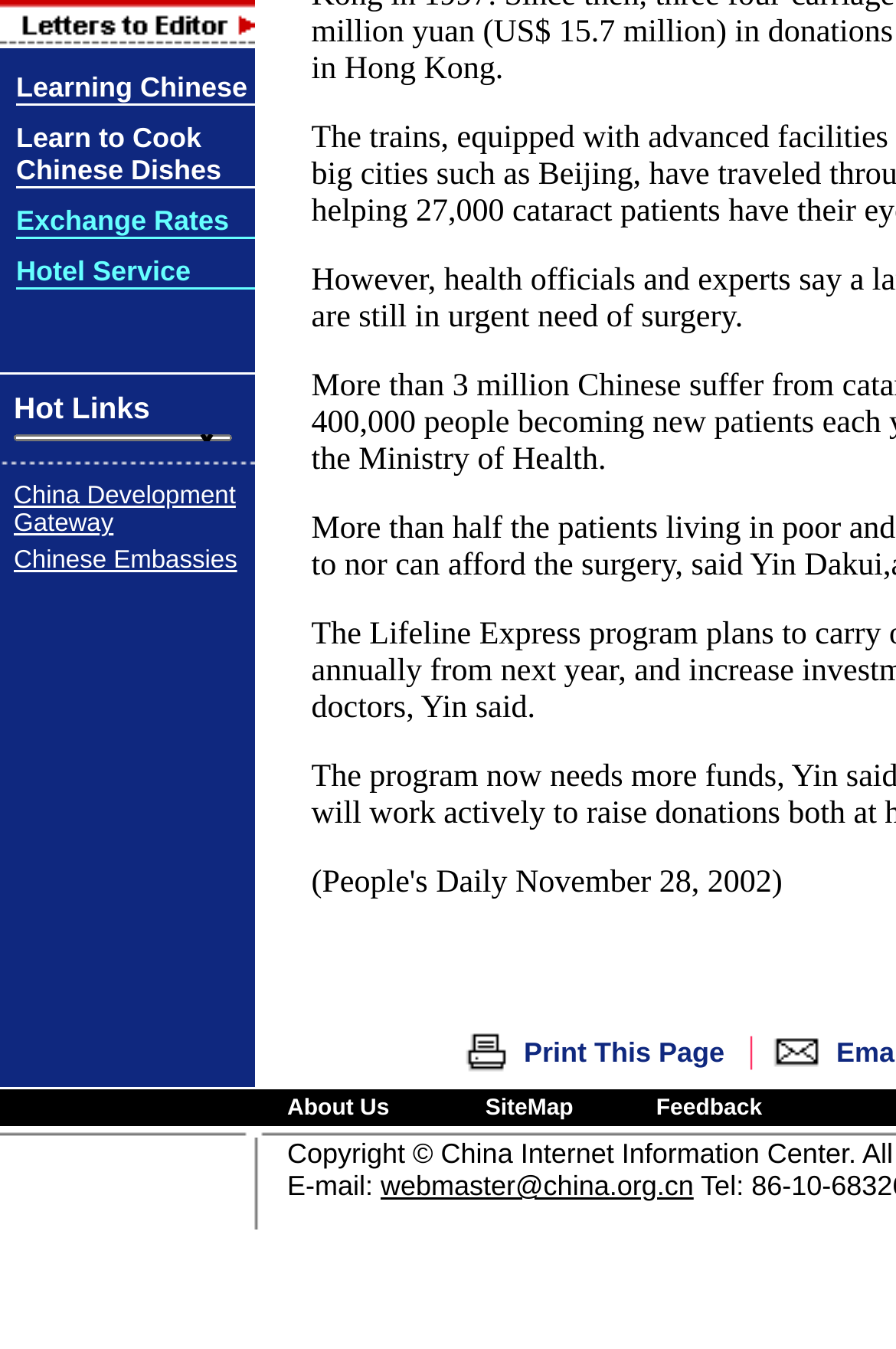Based on the element description China Development Gateway, identify the bounding box coordinates for the UI element. The coordinates should be in the format (top-left x, top-left y, bottom-right x, bottom-right y) and within the 0 to 1 range.

[0.015, 0.358, 0.263, 0.399]